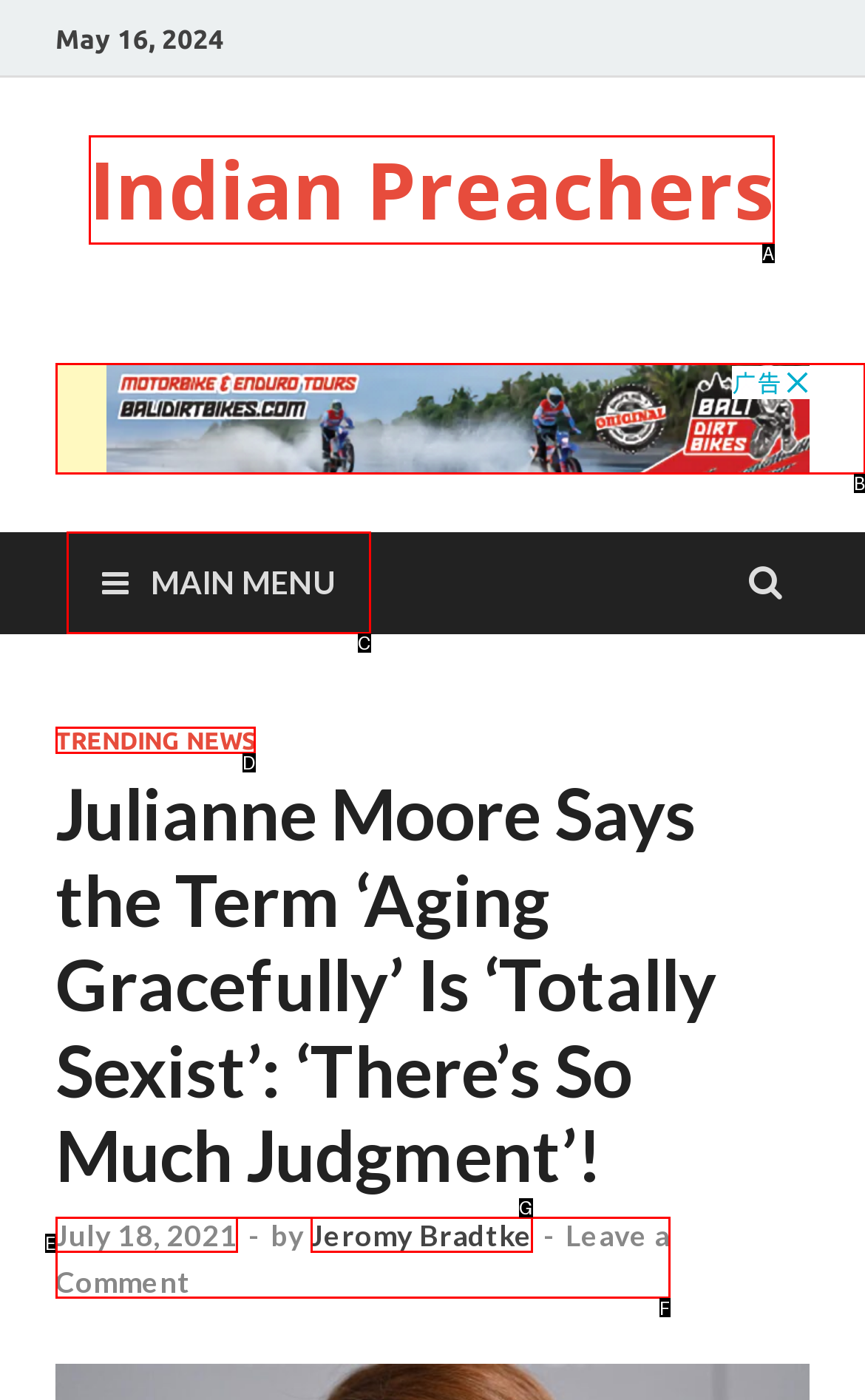Find the option that aligns with: aria-label="Advertisement" name="aswift_1" title="Advertisement"
Provide the letter of the corresponding option.

B